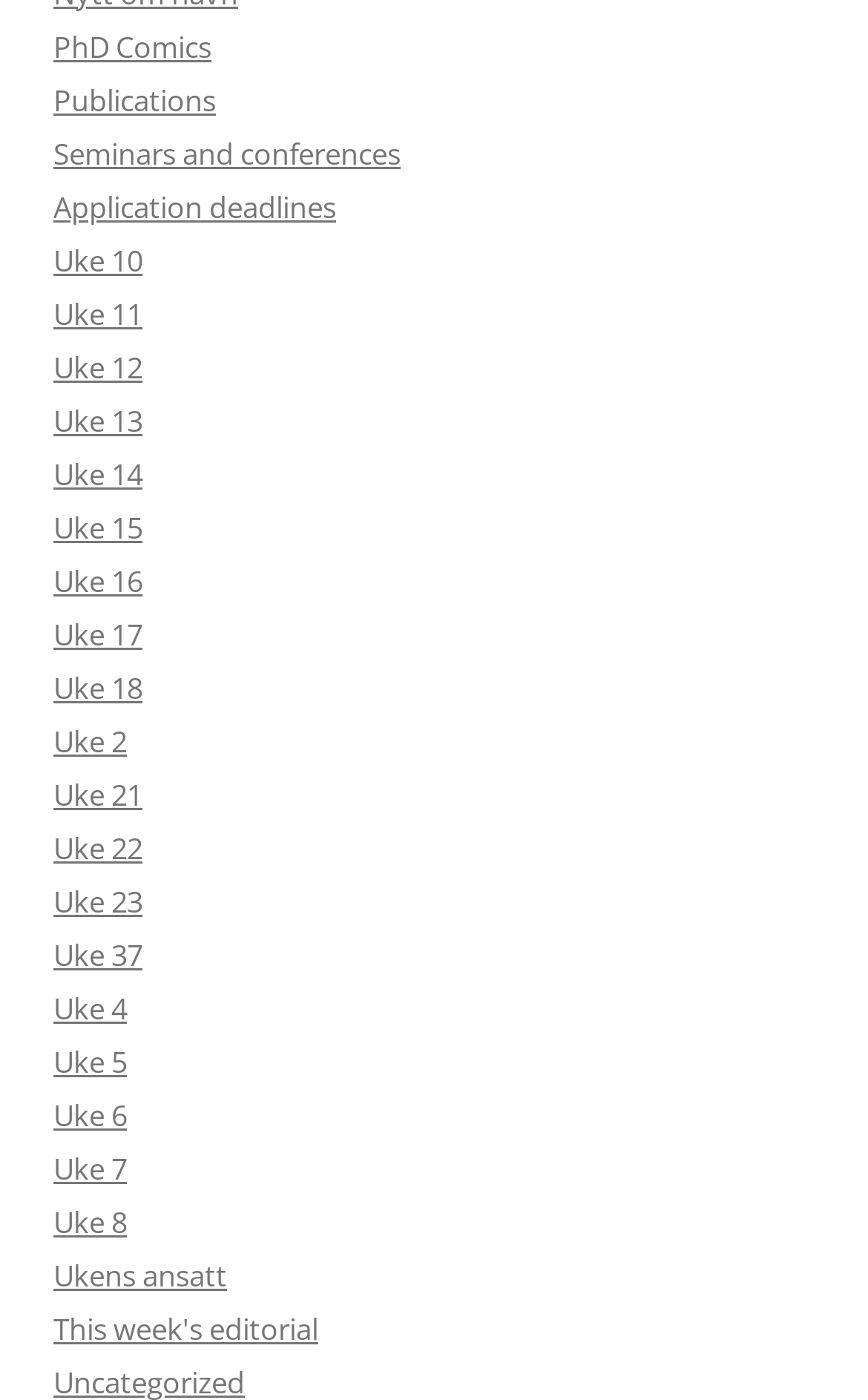What is the last link on the webpage?
From the screenshot, provide a brief answer in one word or phrase.

This week's editorial